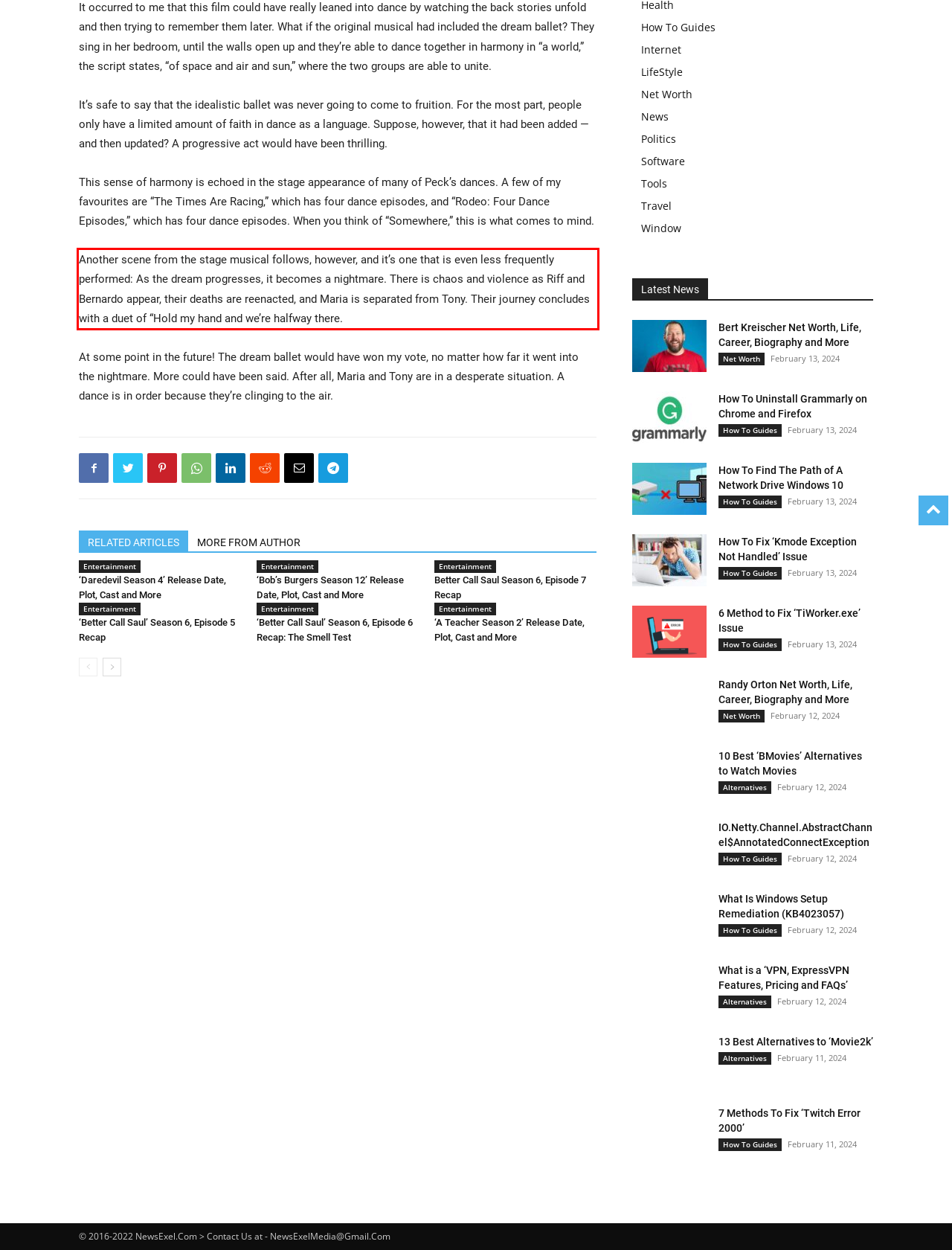View the screenshot of the webpage and identify the UI element surrounded by a red bounding box. Extract the text contained within this red bounding box.

Another scene from the stage musical follows, however, and it’s one that is even less frequently performed: As the dream progresses, it becomes a nightmare. There is chaos and violence as Riff and Bernardo appear, their deaths are reenacted, and Maria is separated from Tony. Their journey concludes with a duet of “Hold my hand and we’re halfway there.